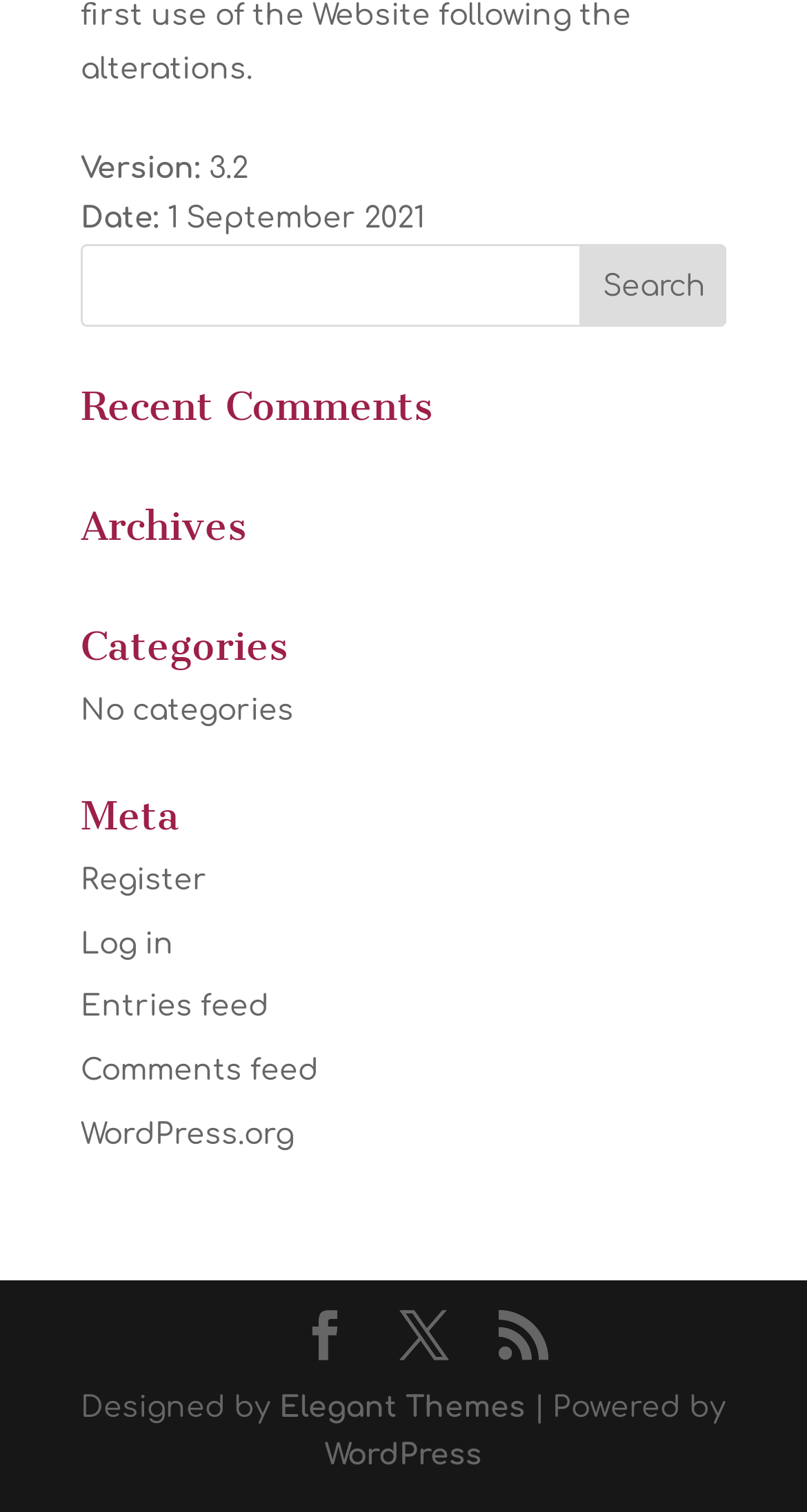What is the current version?
Please provide a comprehensive answer to the question based on the webpage screenshot.

The current version is mentioned at the top of the webpage, where it says 'Version: 3.2'.